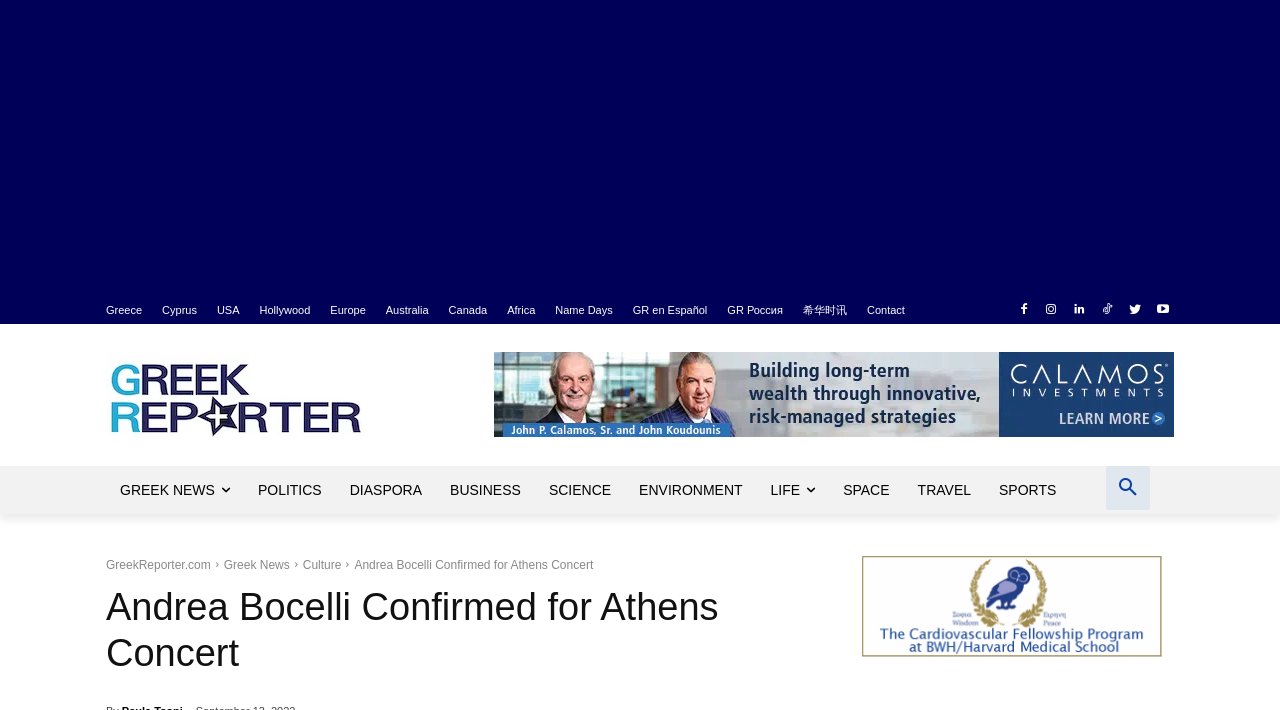Please answer the following query using a single word or phrase: 
What is the category of the article?

News